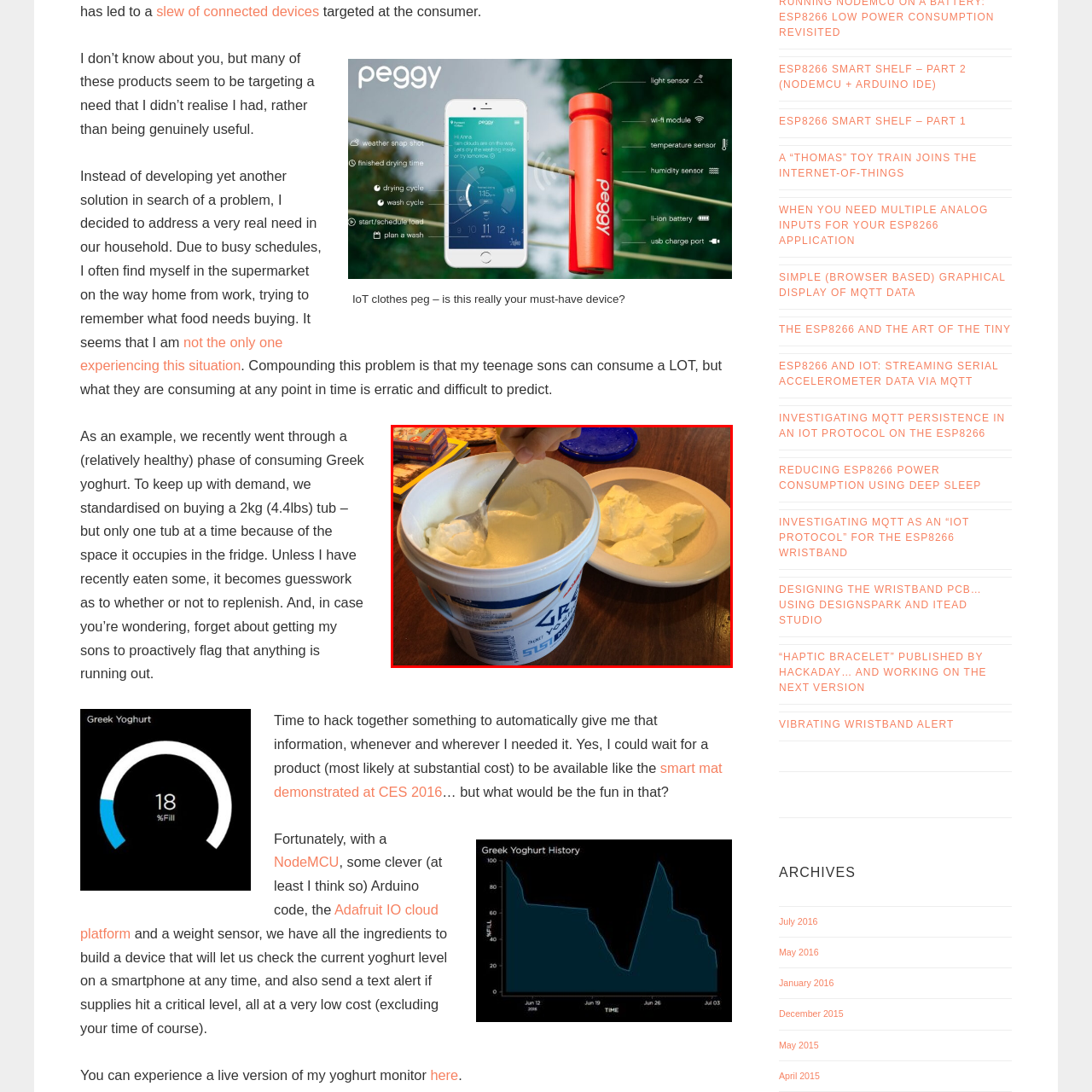View the part of the image marked by the red boundary and provide a one-word or short phrase answer to this question: 
What is the purpose of the scene?

Preparing a snack